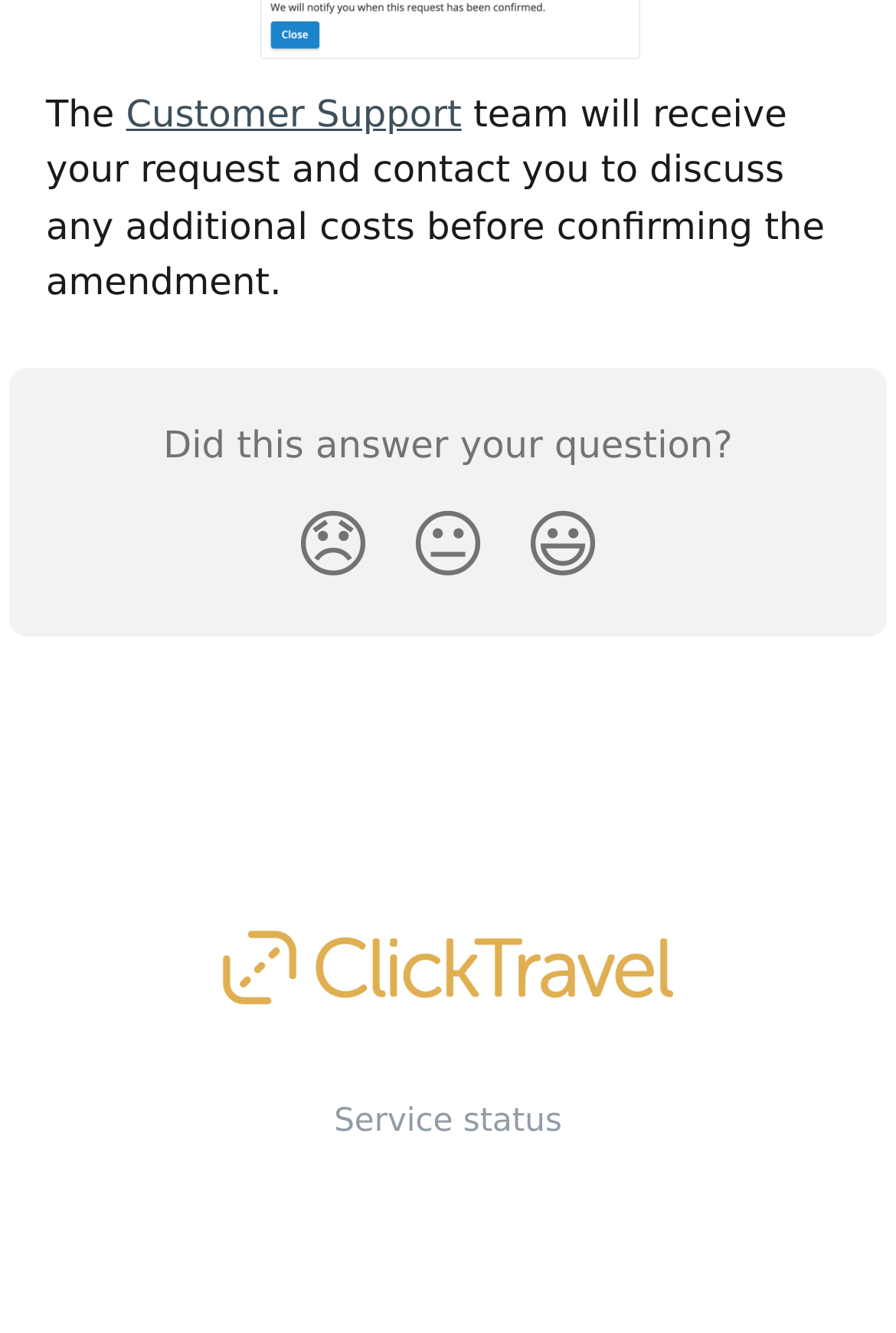From the element description: "Customer Support", extract the bounding box coordinates of the UI element. The coordinates should be expressed as four float numbers between 0 and 1, in the order [left, top, right, bottom].

[0.141, 0.069, 0.515, 0.101]